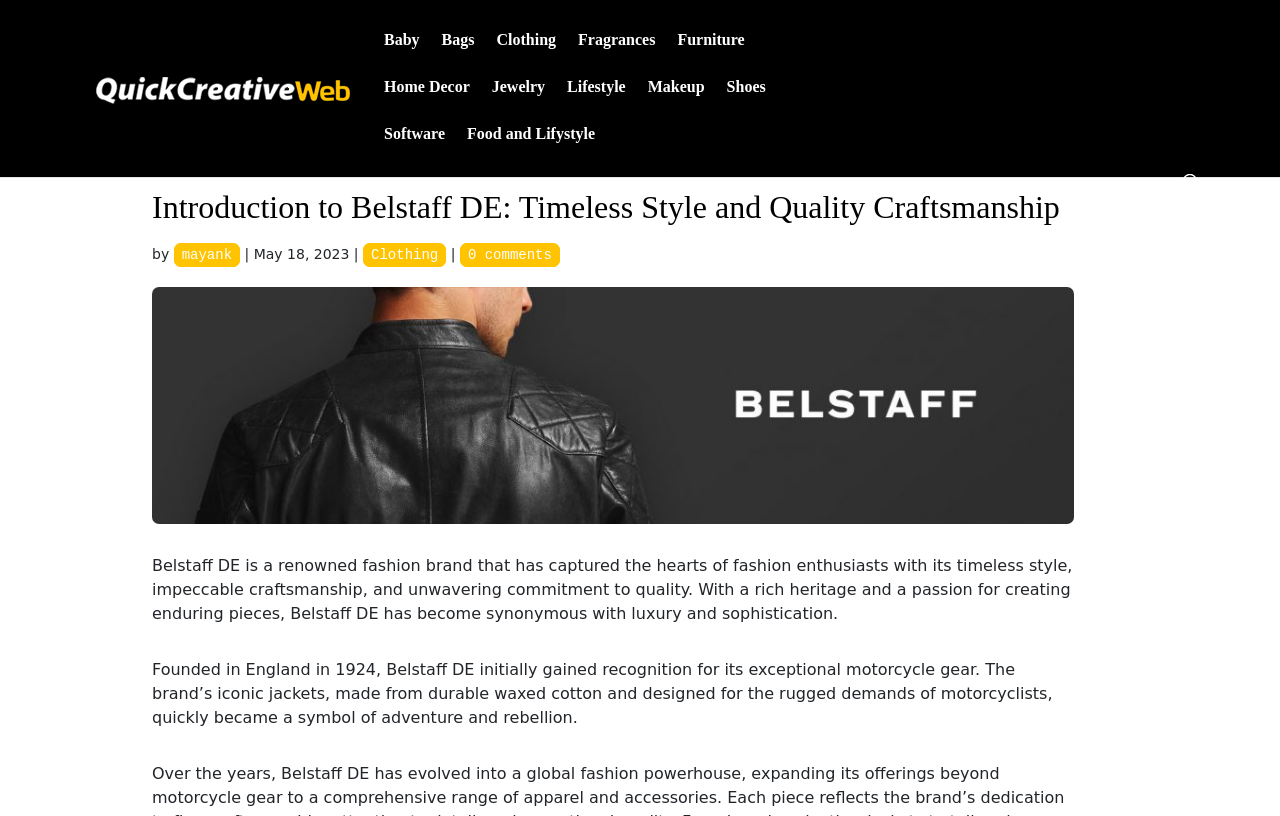Provide a short answer using a single word or phrase for the following question: 
How many comments are there on this article?

0